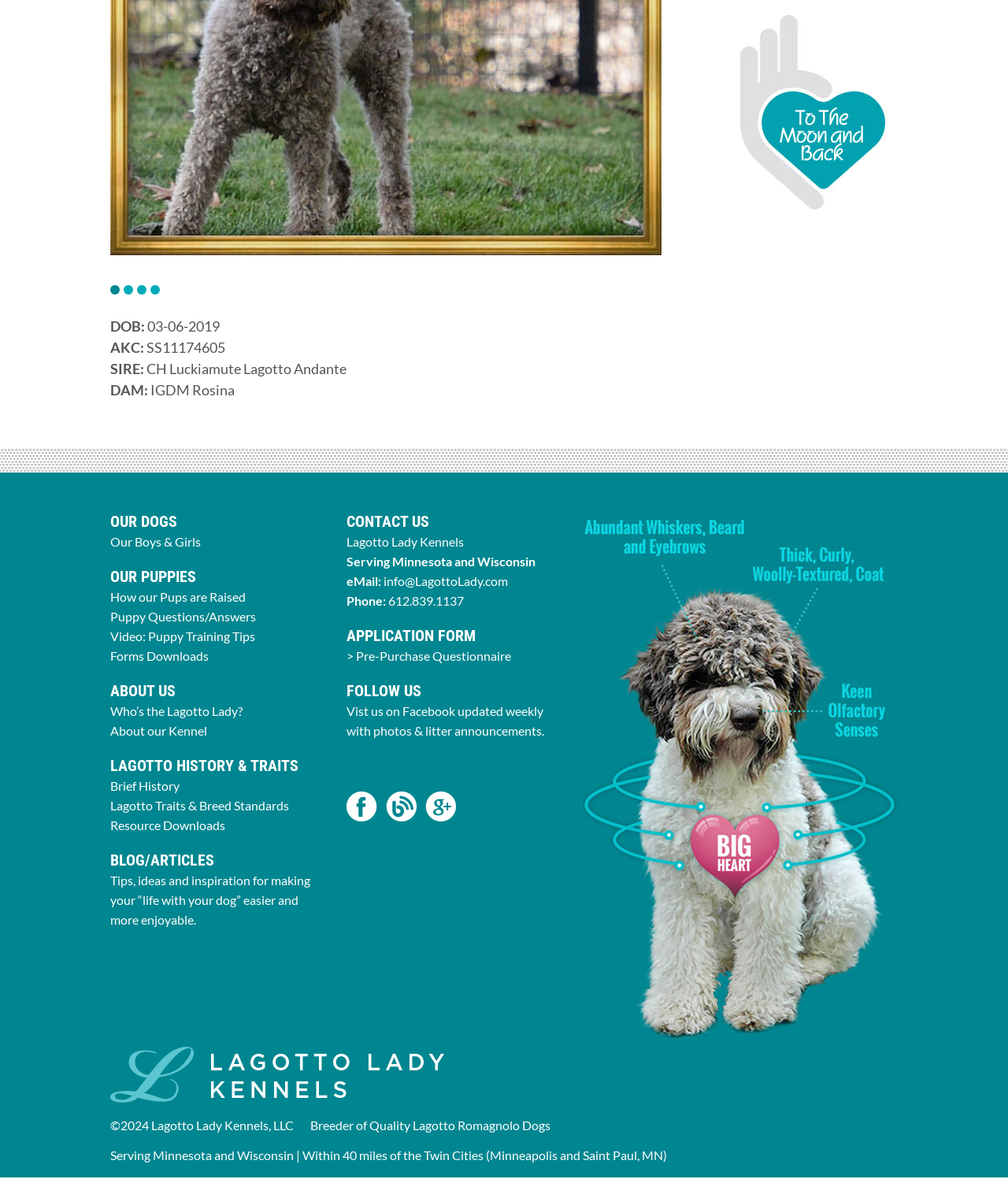Please find the bounding box for the following UI element description. Provide the coordinates in (top-left x, top-left y, bottom-right x, bottom-right y) format, with values between 0 and 1: Facebook

[0.399, 0.597, 0.452, 0.609]